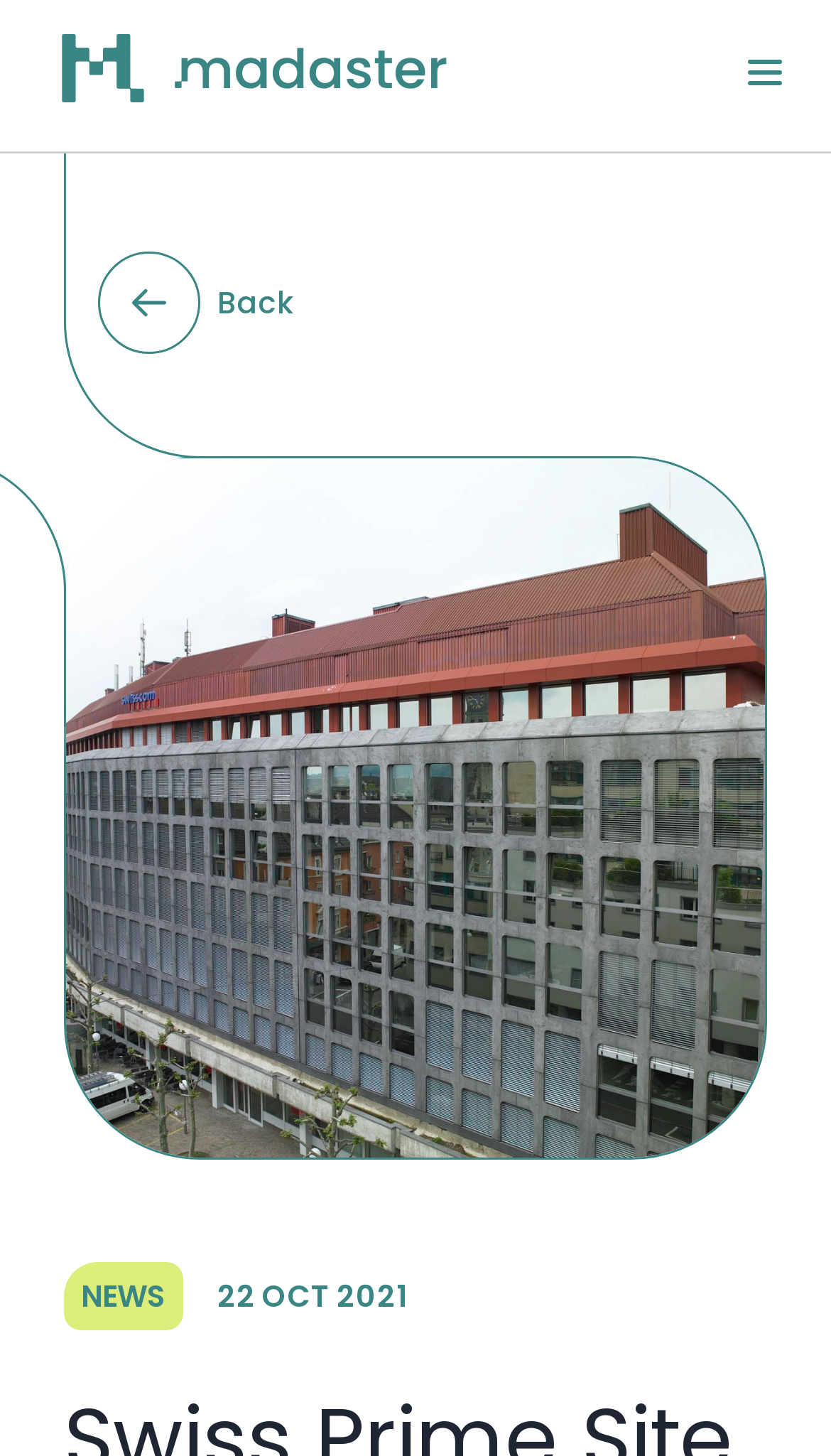Offer a meticulous caption that includes all visible features of the webpage.

The webpage appears to be a news article or blog post about Swiss Prime Site turning buildings into material depots, as indicated by the title. 

At the top of the page, there is a logo or icon of Madaster UK, accompanied by a link to the same website. This element is positioned near the top-left corner of the page. 

To the right of the Madaster UK logo, there is another instance of the same logo, also accompanied by a link to the website. This element is positioned near the top-center of the page.

Below the top-center logo, there is a link labeled "Back", which is accompanied by a small icon or figure. This element is positioned near the top-center of the page, slightly below the previous logo.

At the very bottom of the page, there are two lines of text. The first line reads "NEWS", and the second line displays the date "22 OCT 2021". These elements are positioned near the bottom-left corner of the page.

There are no other notable elements or text on the page, aside from the mentioned logos, links, and date.